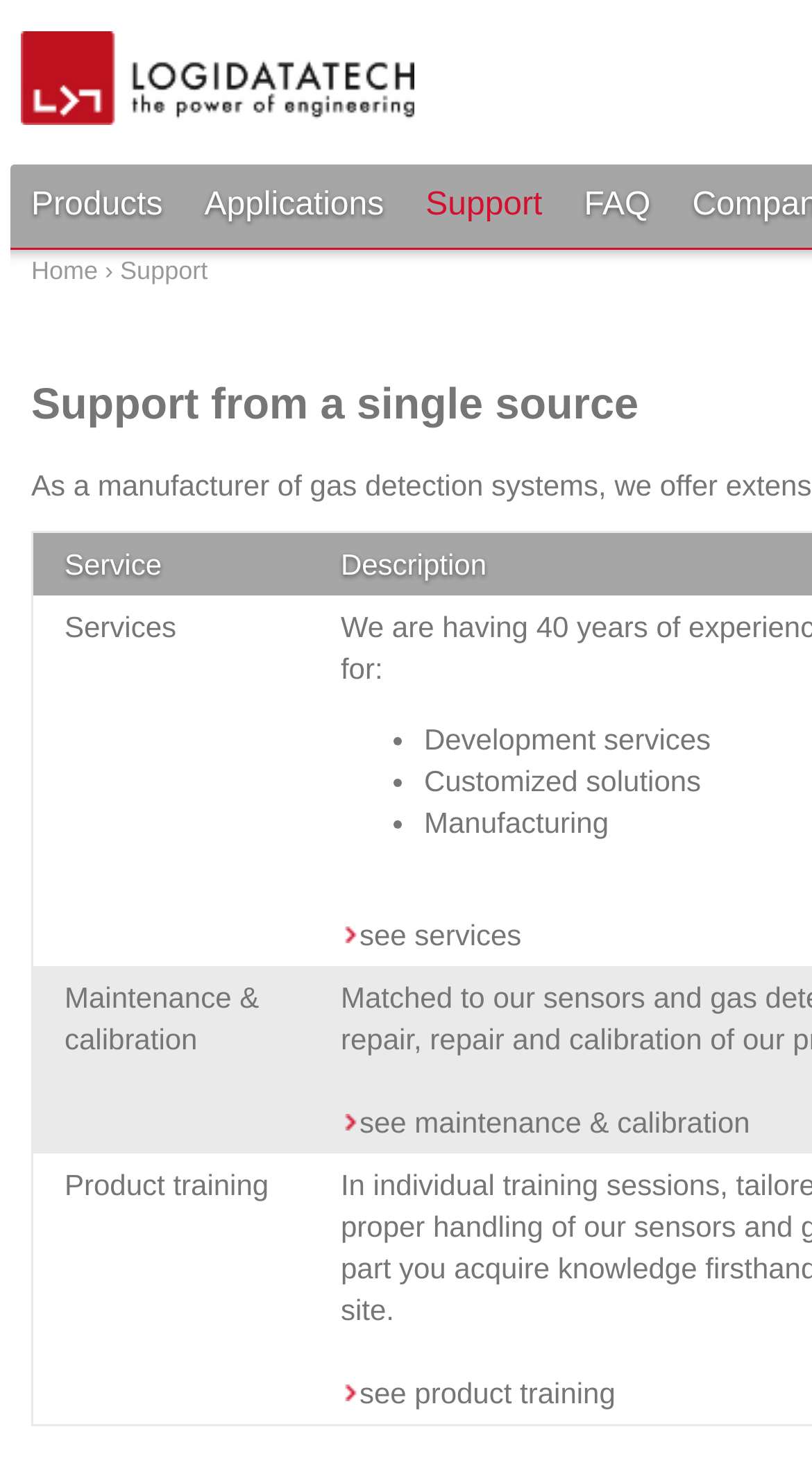How many links are there in the top navigation bar?
Answer the question based on the image using a single word or a brief phrase.

5